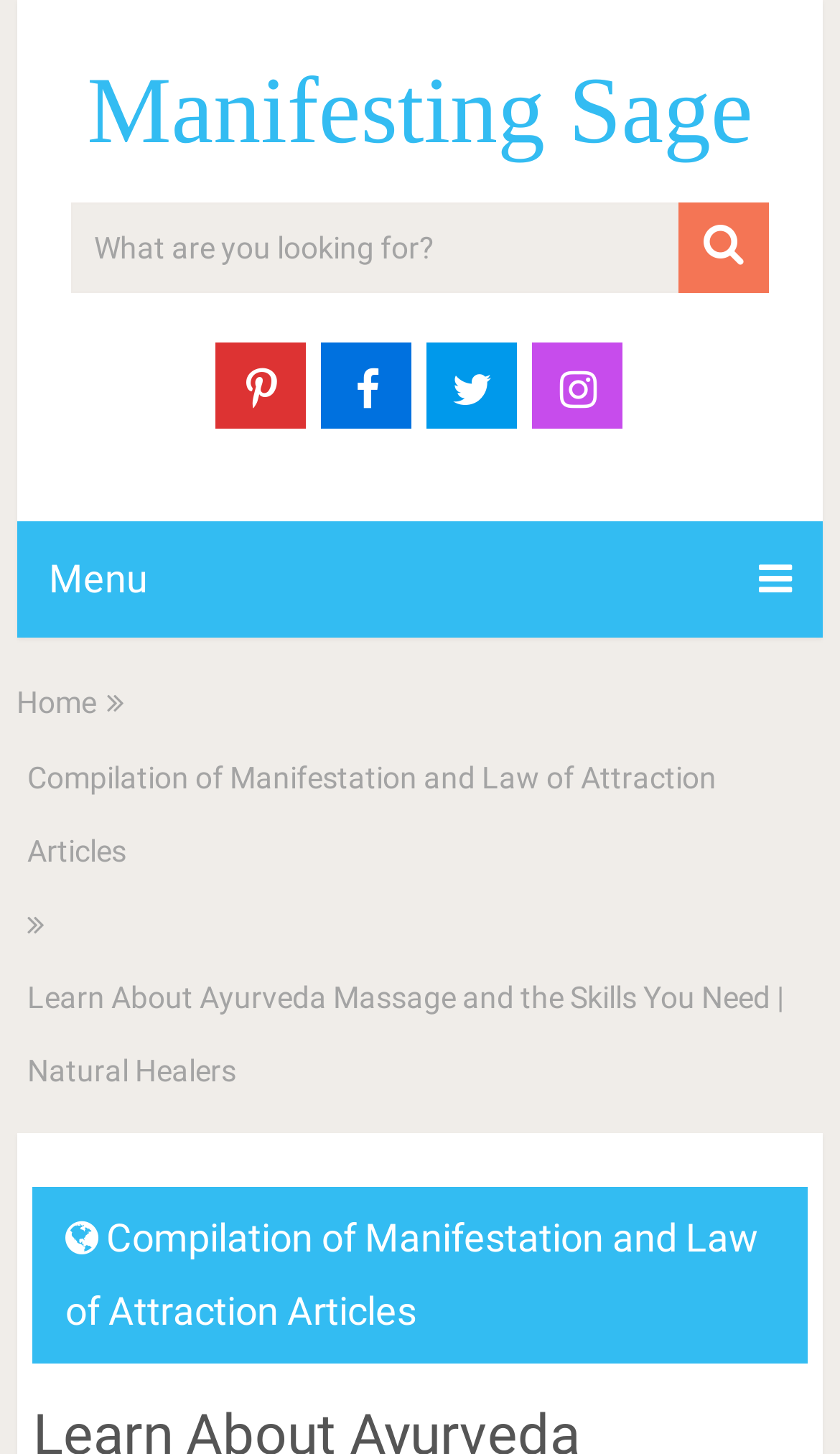What is the name of the website?
Answer the question based on the image using a single word or a brief phrase.

Manifesting Sage